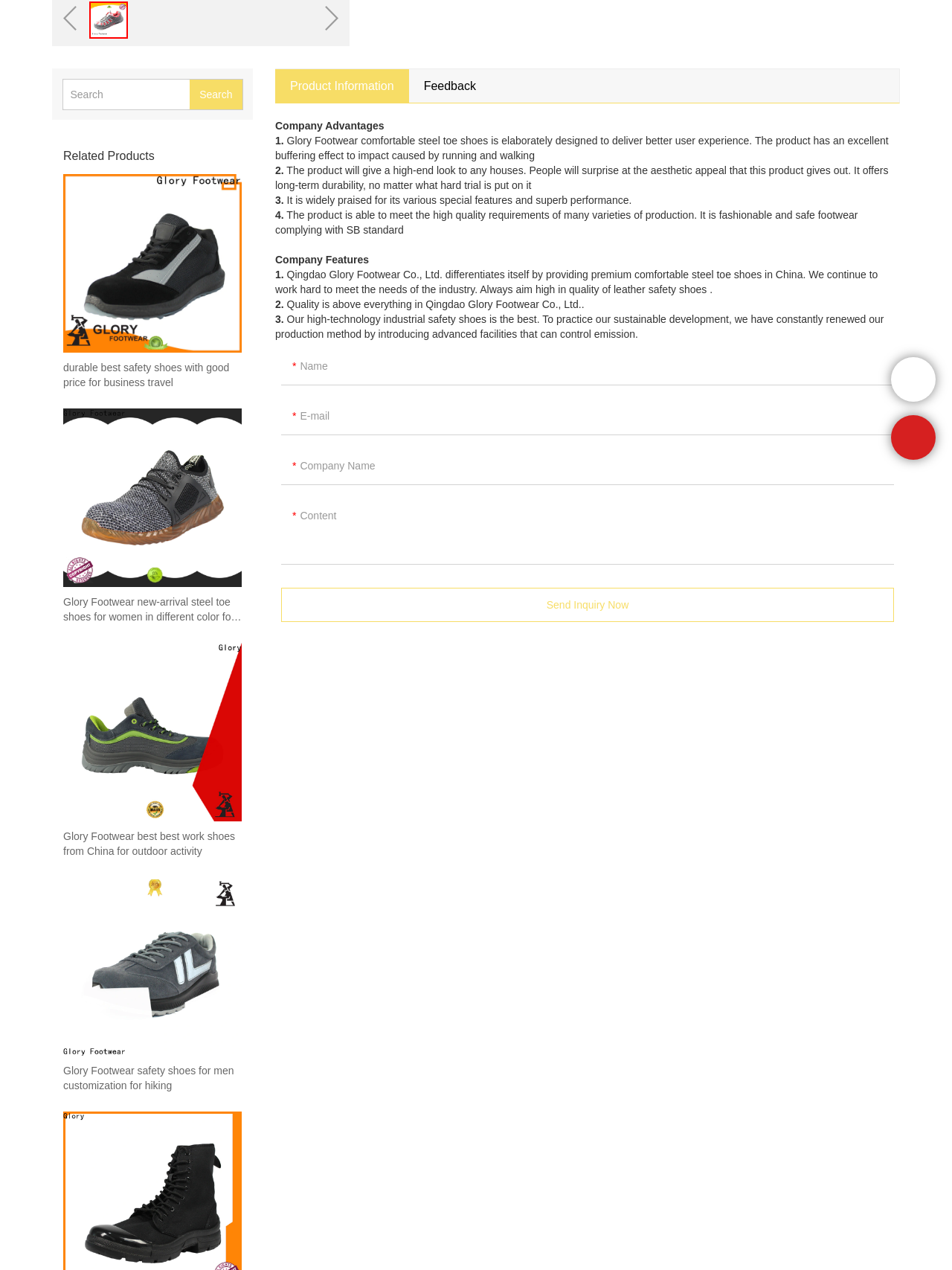From the element description Product Information, predict the bounding box coordinates of the UI element. The coordinates must be specified in the format (top-left x, top-left y, bottom-right x, bottom-right y) and should be within the 0 to 1 range.

[0.289, 0.054, 0.429, 0.081]